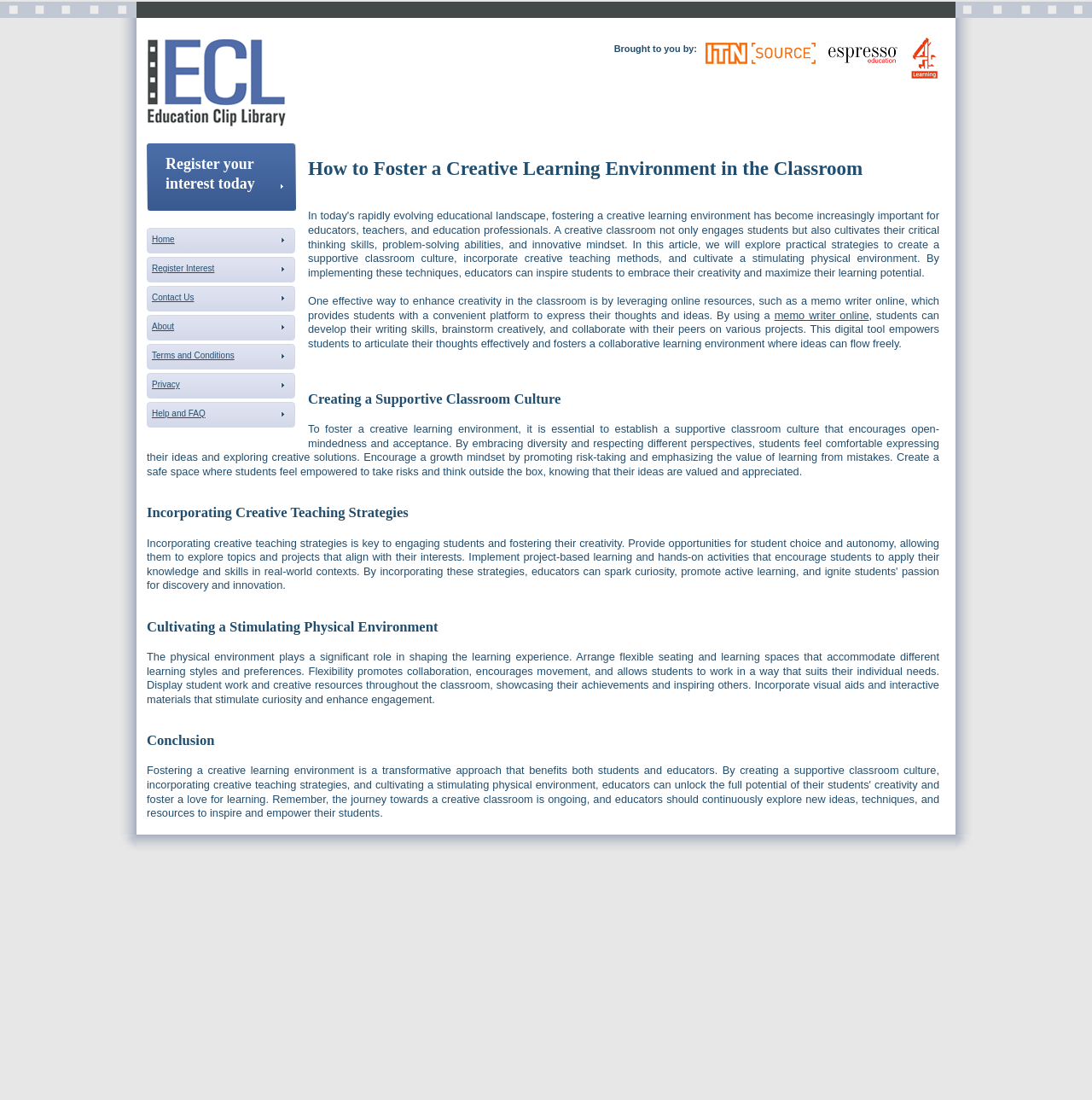Answer this question using a single word or a brief phrase:
What is the purpose of using a memo writer online?

Enhance creativity